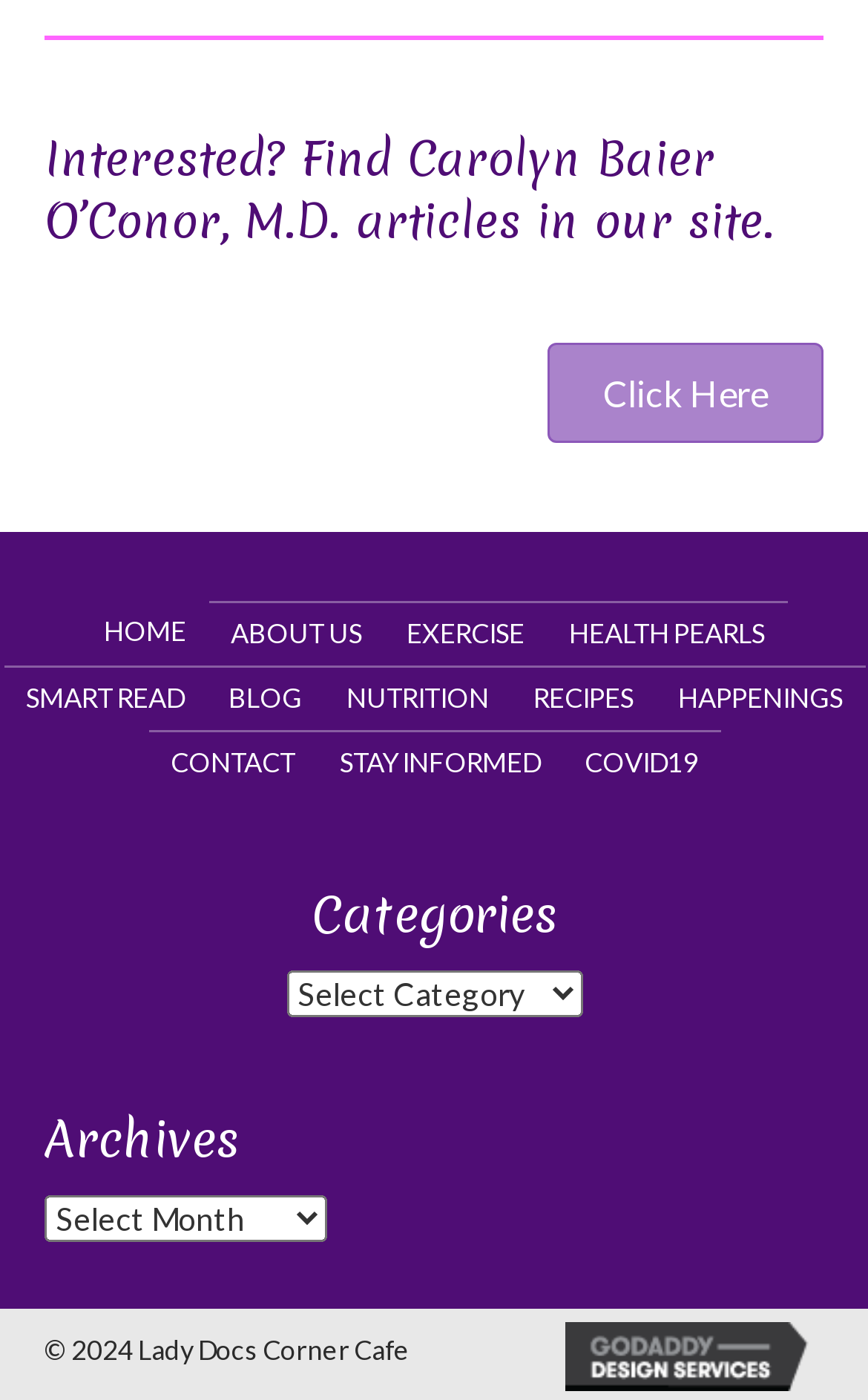How many categories are available on this website?
Provide a comprehensive and detailed answer to the question.

The webpage has a combobox labeled 'Categories', but it does not provide the number of categories available. It only allows users to select a category.